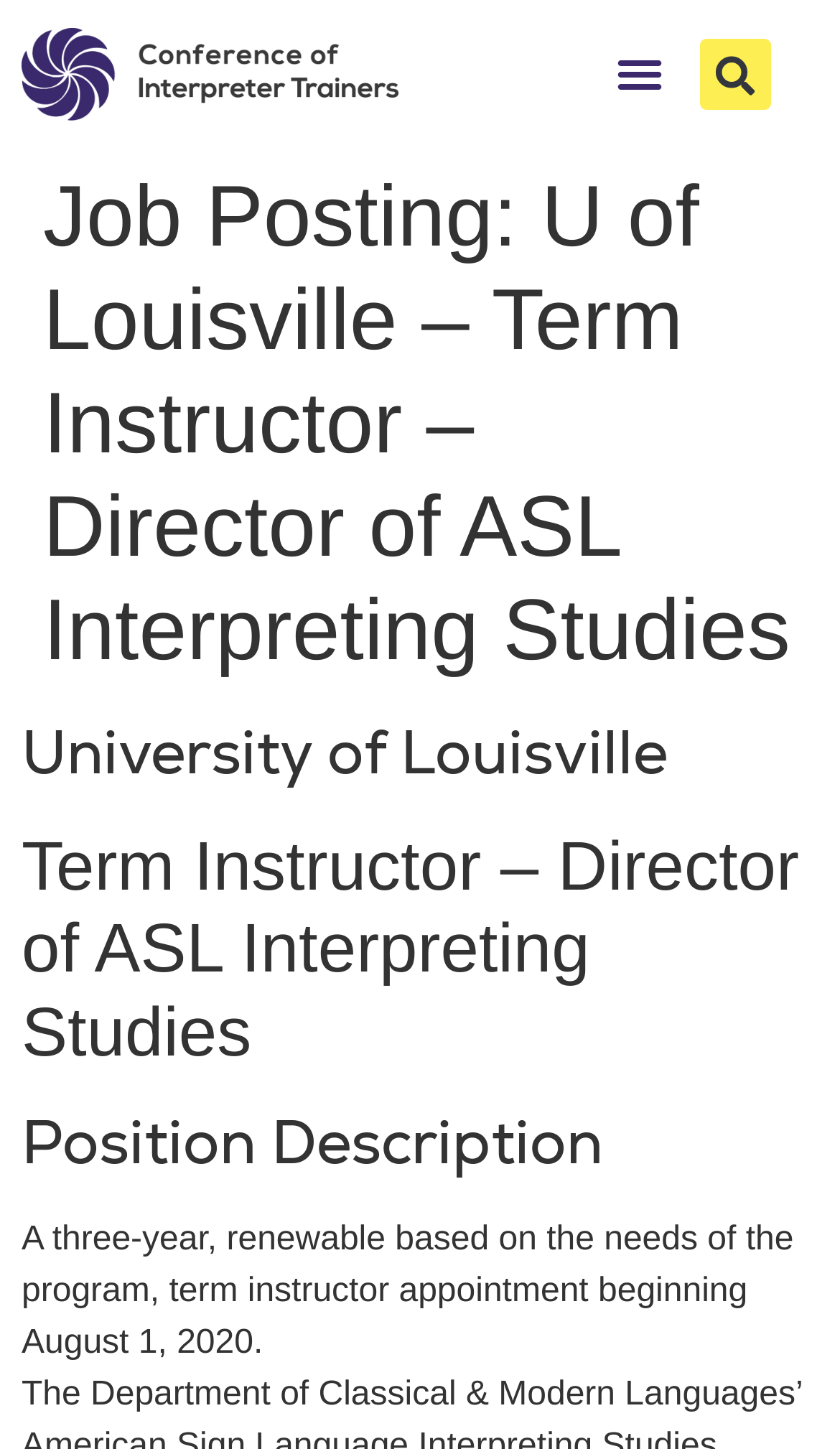Use a single word or phrase to answer the question: 
What is the duration of the appointment?

Three years